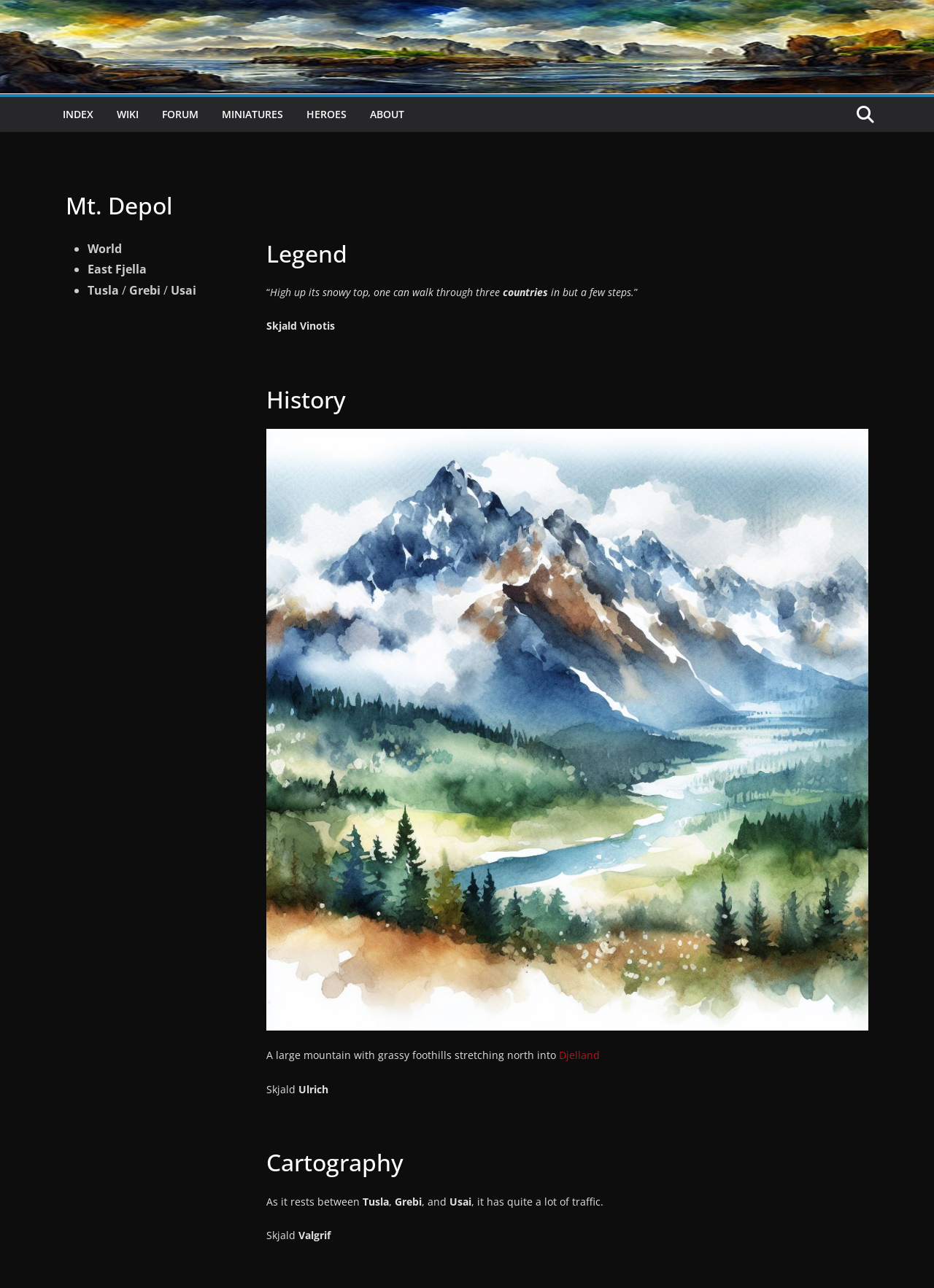Provide a brief response using a word or short phrase to this question:
What is the name of the mountain?

Mt. Depol